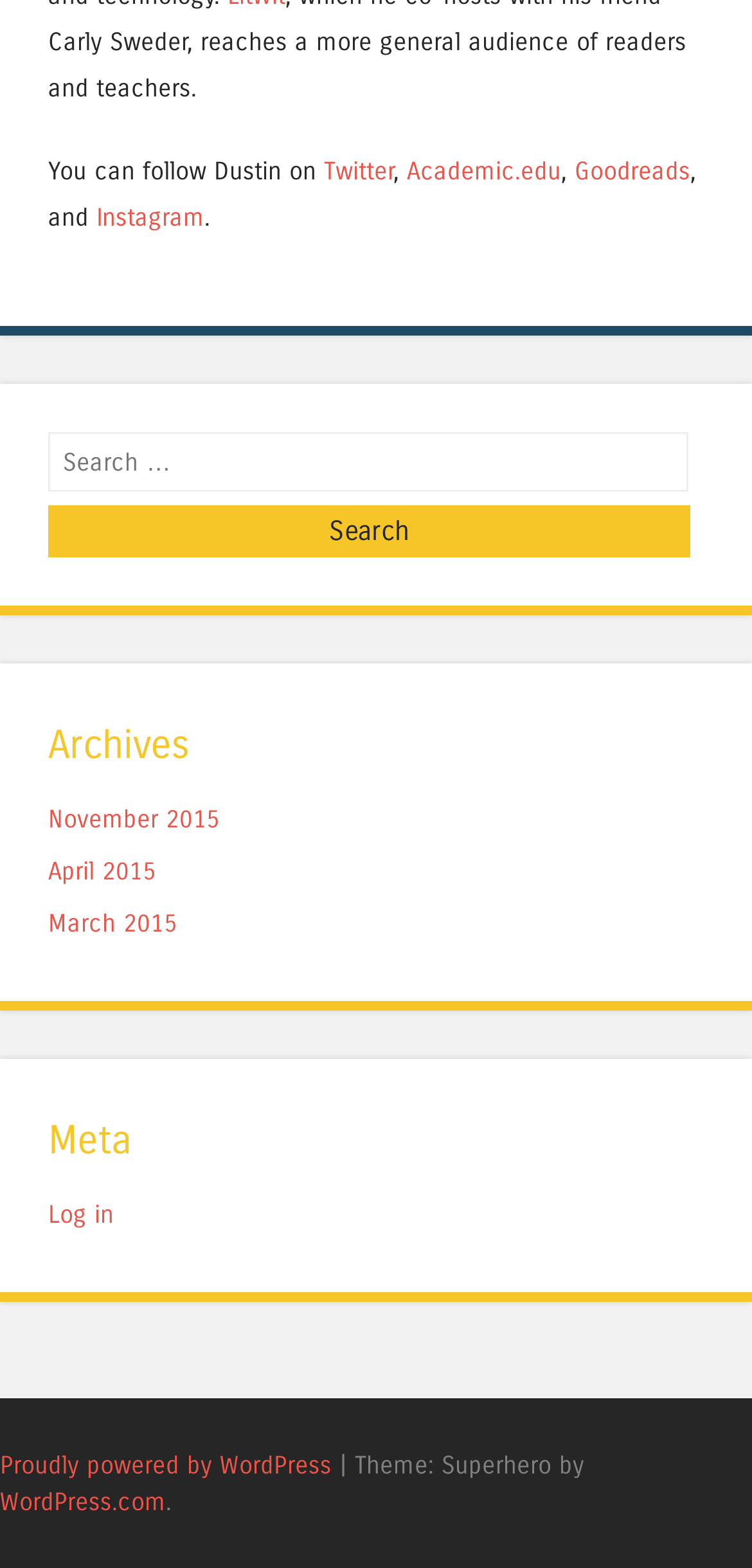Please mark the bounding box coordinates of the area that should be clicked to carry out the instruction: "Log in".

[0.064, 0.765, 0.151, 0.783]